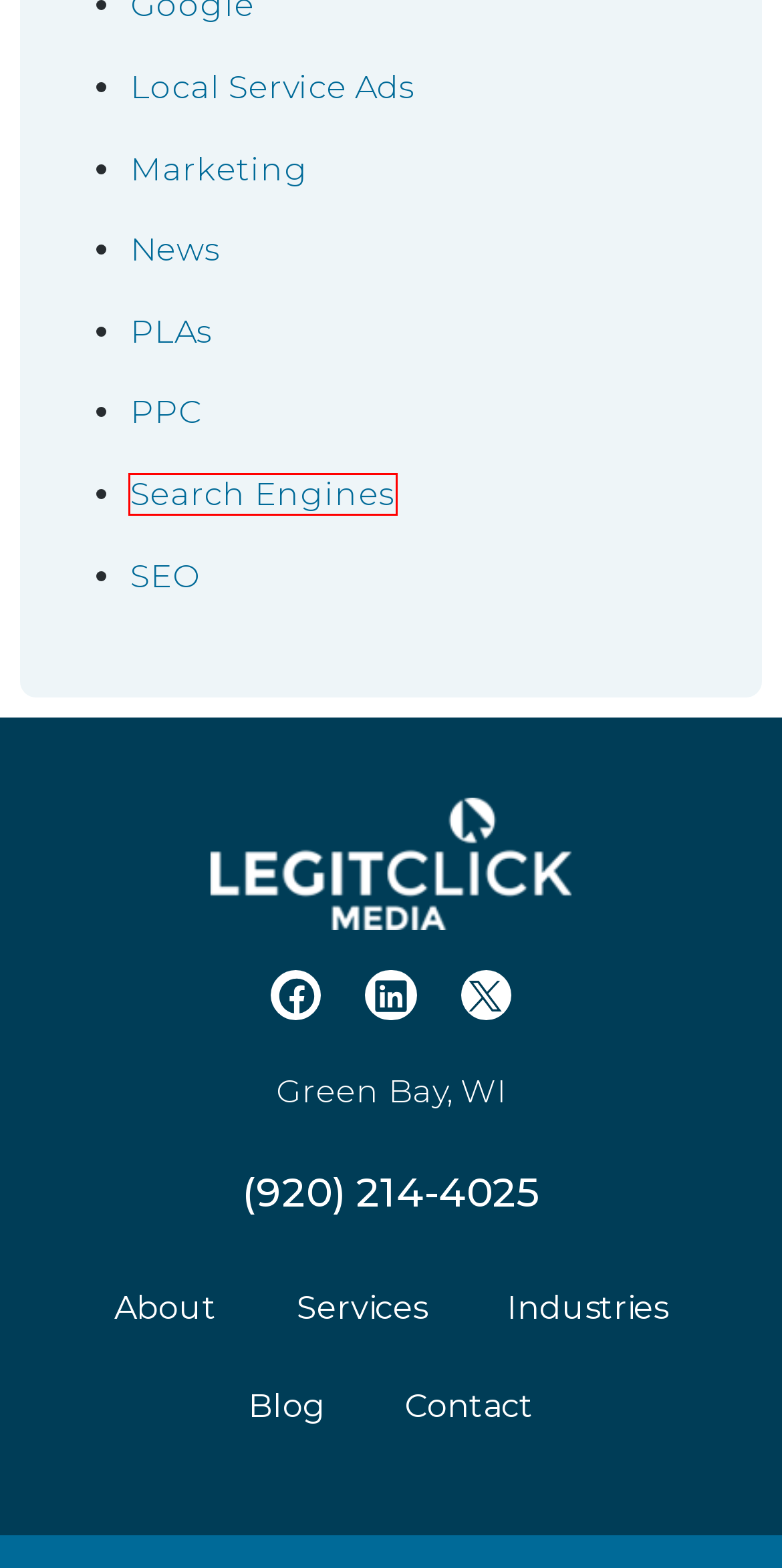You are presented with a screenshot of a webpage that includes a red bounding box around an element. Determine which webpage description best matches the page that results from clicking the element within the red bounding box. Here are the candidates:
A. Legit Click Media De Pere, WI | Green Bay Digital Marketing Solutions
B. Internet Marketing Company | Green Bay Digital Marketing Agency
C. Marketing Archives - Legit Click Media
D. SEO & Paid Search Marketing Green Bay | Business Marketing Solutions
E. PLAs Archives - Legit Click Media
F. SEO Archives - Legit Click Media
G. Search Engines Archives - Legit Click Media
H. Internet Marketing Blog | SEO Best Practices & Green Bay Marketing

G